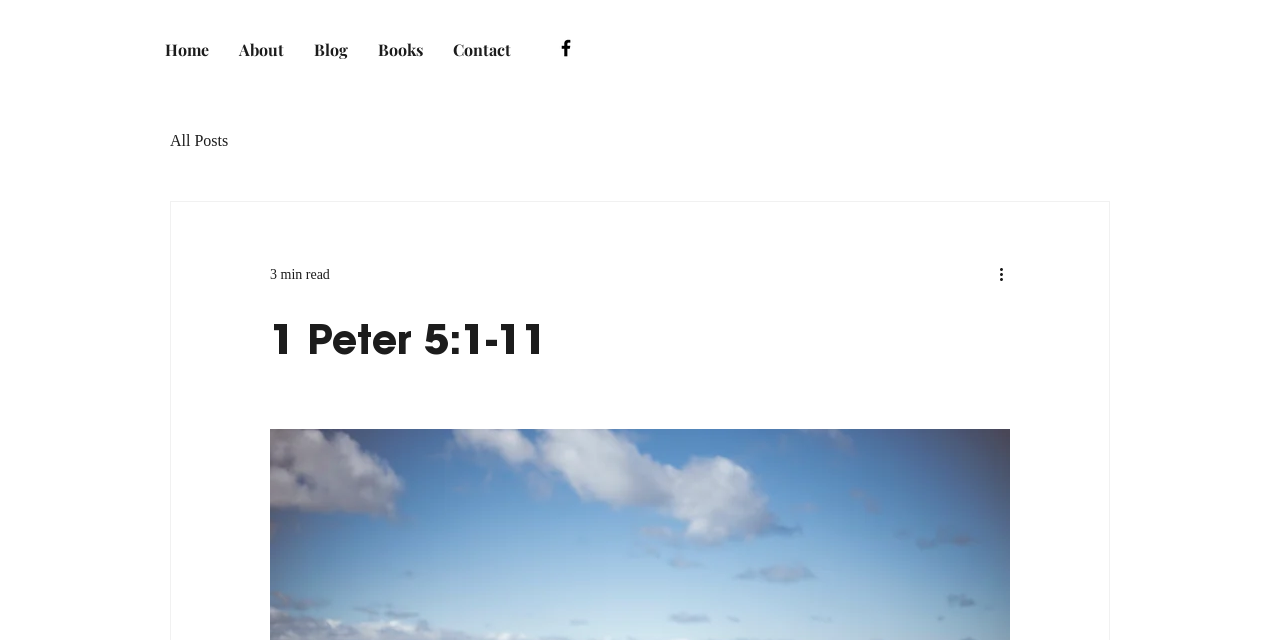Extract the primary header of the webpage and generate its text.

1 Peter 5:1-11